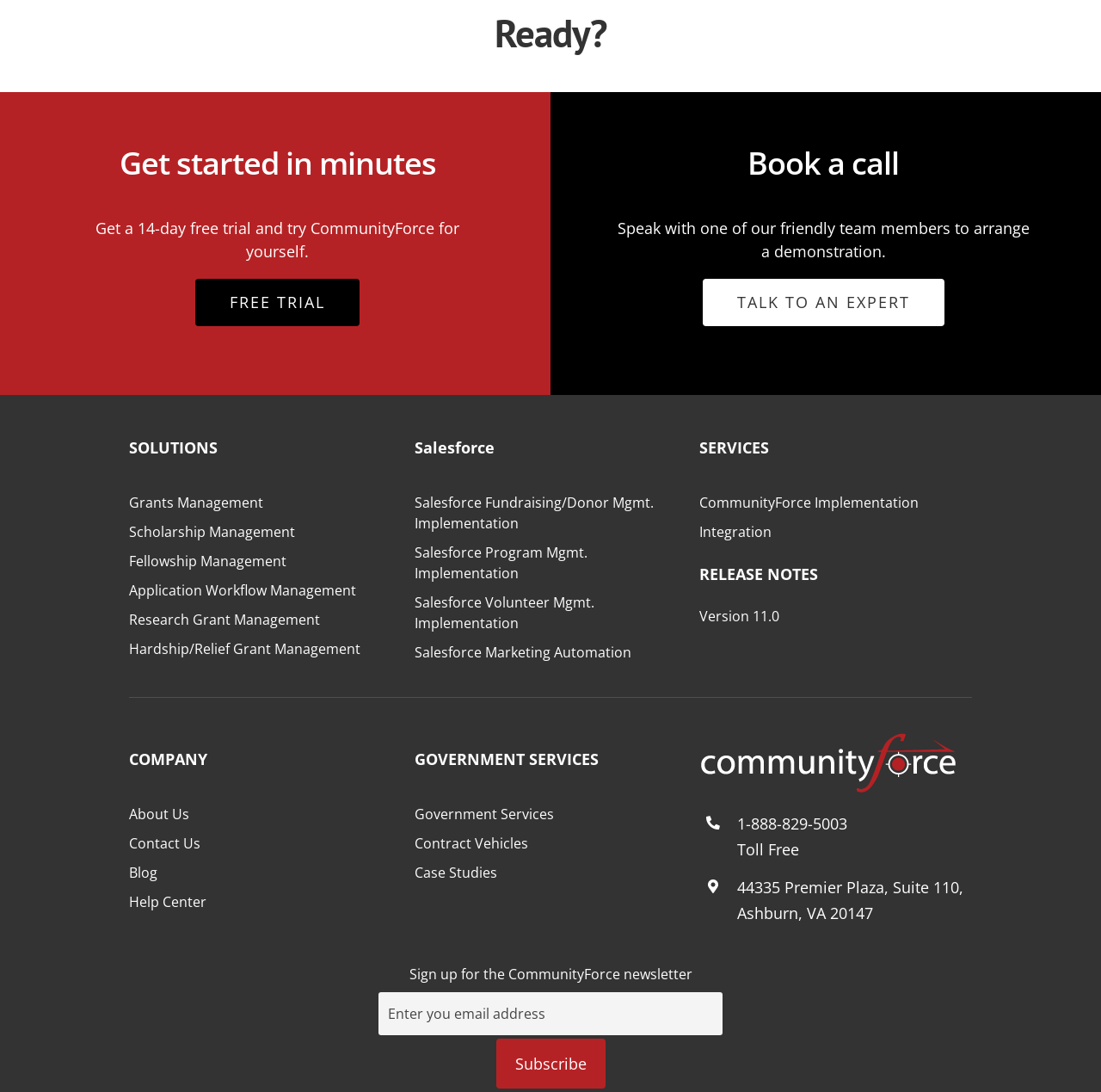Indicate the bounding box coordinates of the clickable region to achieve the following instruction: "Get a 14-day free trial."

[0.178, 0.255, 0.327, 0.299]